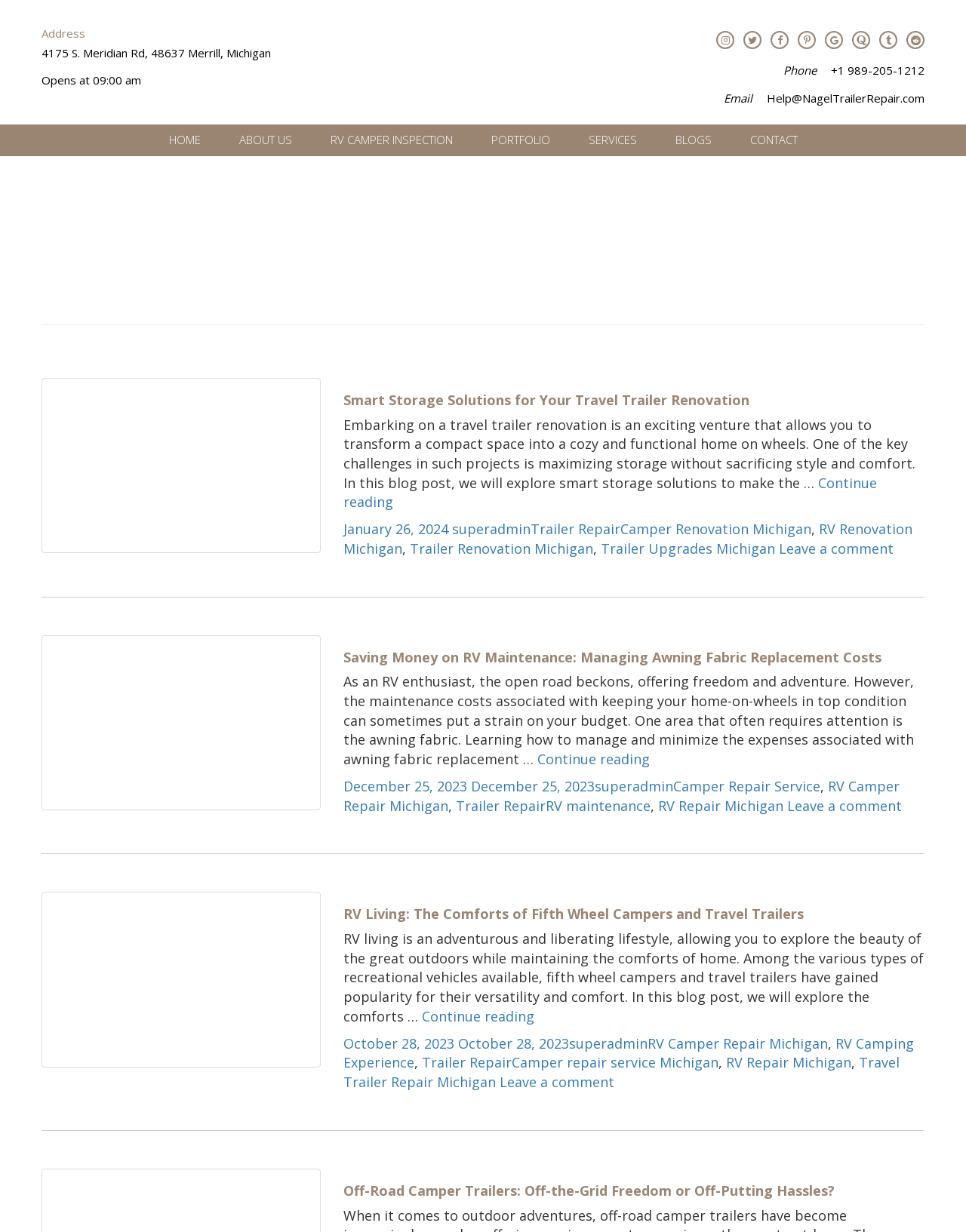Offer a meticulous caption that includes all visible features of the webpage.

The webpage is about Nagel RV Trailer Repair, with a focus on trailer repair archives. At the top, there is a logo and a navigation menu with links to different sections of the website, including "HOME", "ABOUT US", "RV CAMPER INSPECTION", "PORTFOLIO", "SERVICES", "BLOGS", and "CONTACT". 

Below the navigation menu, there is a section with the address, "4175 S. Meridian Rd, 48637 Merrill, Michigan", and the business hours, "Opens at 09:00 am". 

On the right side of the page, there are social media links, represented by icons. 

The main content of the page is divided into three sections, each containing a blog post. The first post is titled "Smart Storage Solutions for Your Travel Trailer Renovation" and discusses ways to maximize storage in travel trailers. The second post is titled "Saving Money on RV Maintenance: Managing Awning Fabric Replacement Costs" and provides tips on how to minimize expenses associated with awning fabric replacement. The third post is titled "RV Living: The Comforts of Fifth Wheel Campers and Travel Trailers" and explores the comforts of living in fifth wheel campers and travel trailers. 

Each blog post includes a heading, a brief summary, and a "Continue reading" link. Below each post, there is a footer section with information about the post, including the date it was posted, the author, categories, and tags.